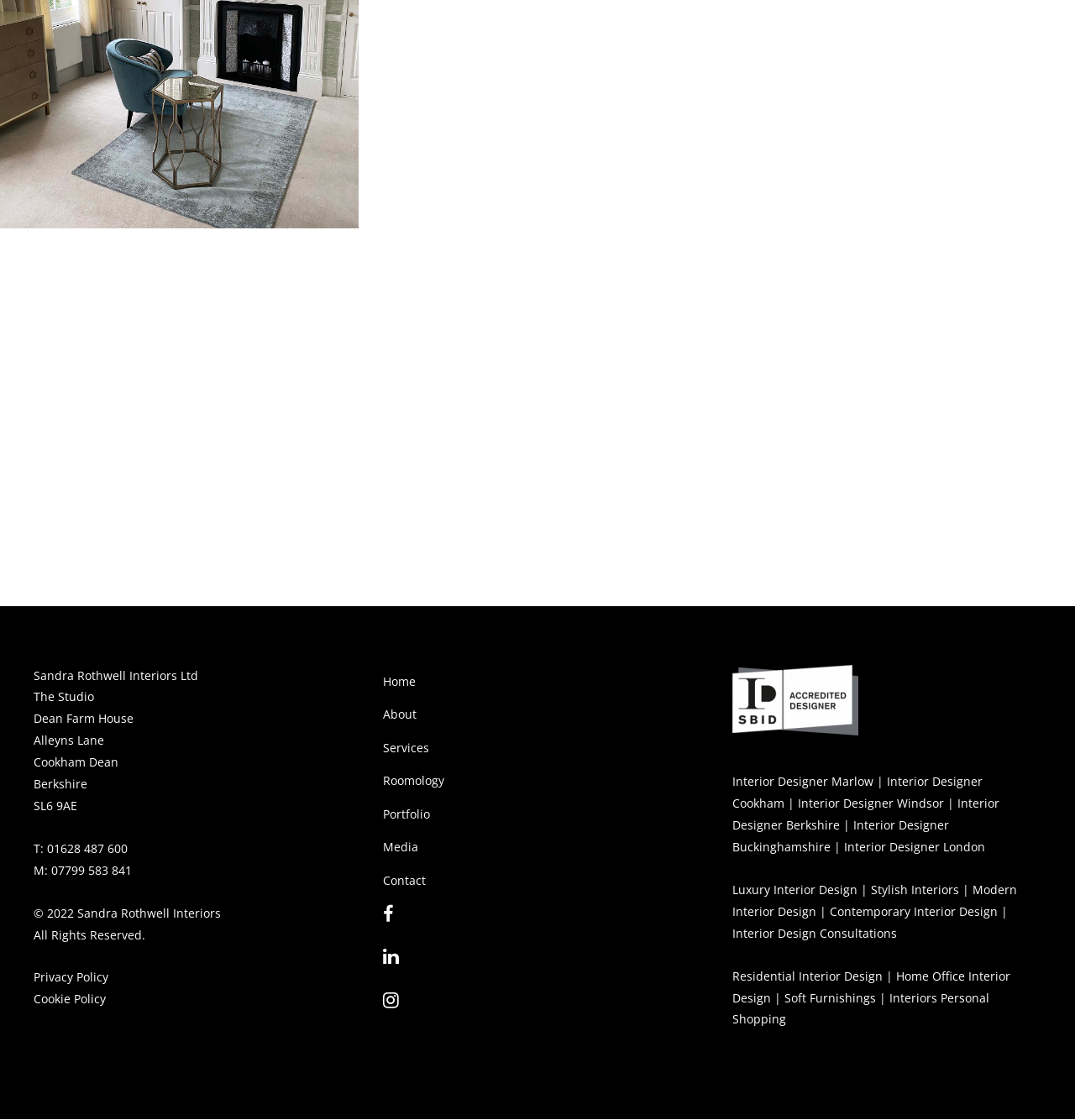Find the bounding box coordinates of the element to click in order to complete the given instruction: "Learn more about Sandra Rothwell Interiors."

[0.072, 0.808, 0.205, 0.822]